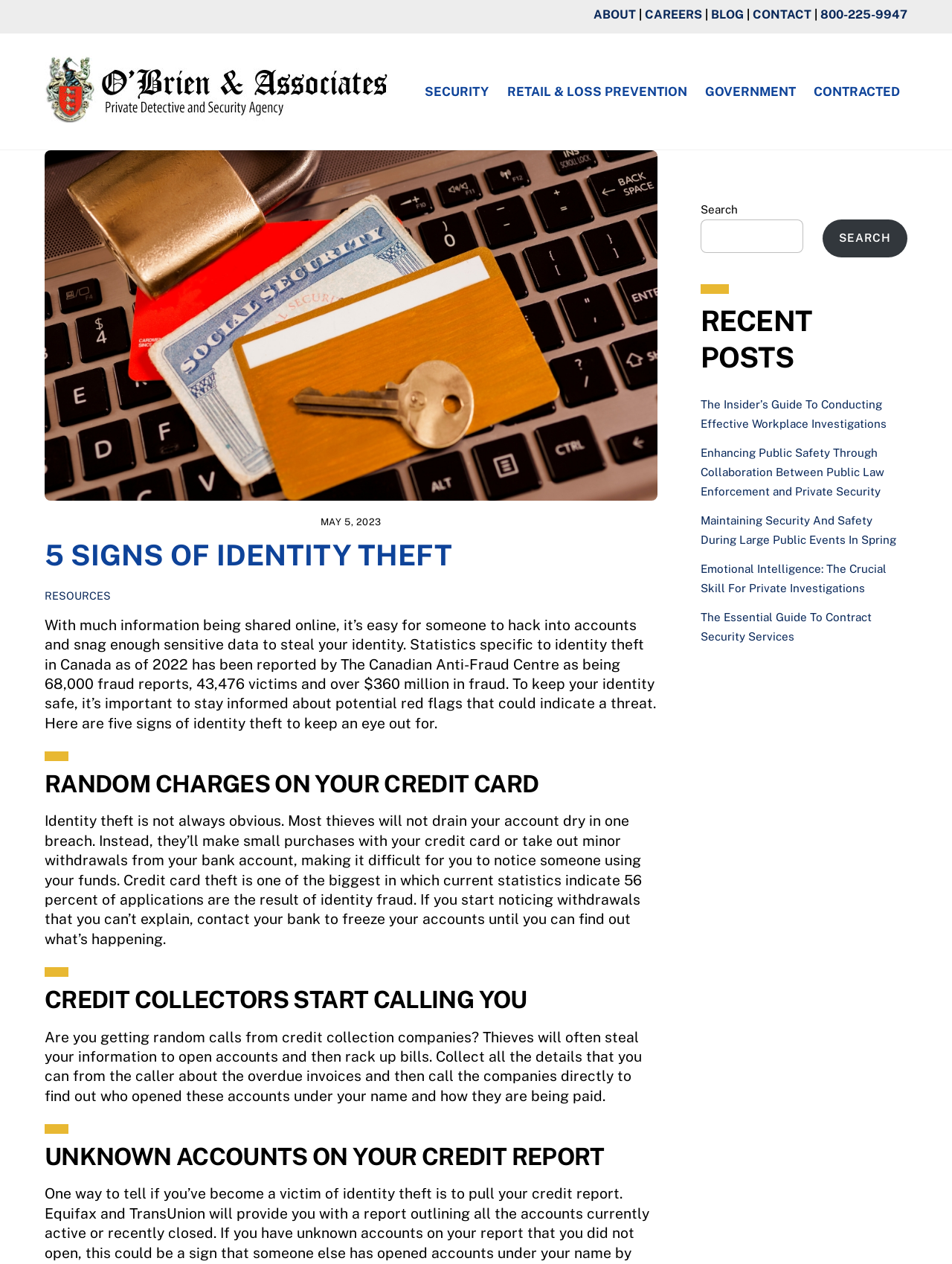What is the topic of the main article?
Please elaborate on the answer to the question with detailed information.

The main article is located in the center of the webpage and has a heading that reads '5 SIGNS OF IDENTITY THEFT'. The article discusses the signs of identity theft and provides information on how to stay informed about potential red flags.